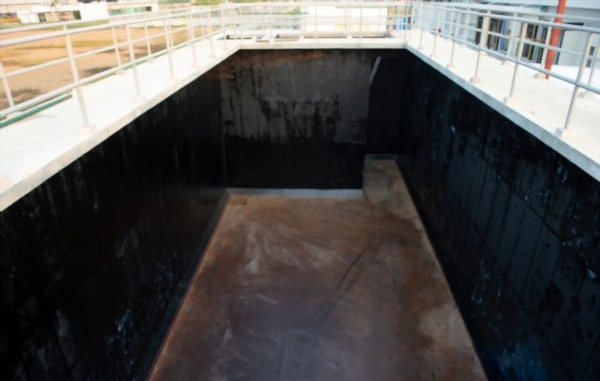What is the purpose of the safety railing?
Please use the image to deliver a detailed and complete answer.

The question asks about the purpose of the safety railing visible in the image. Although the caption does not explicitly state the purpose, it is implied that the railing is present to ensure safety, as it is mentioned to be 'hinting at a larger construction area'.